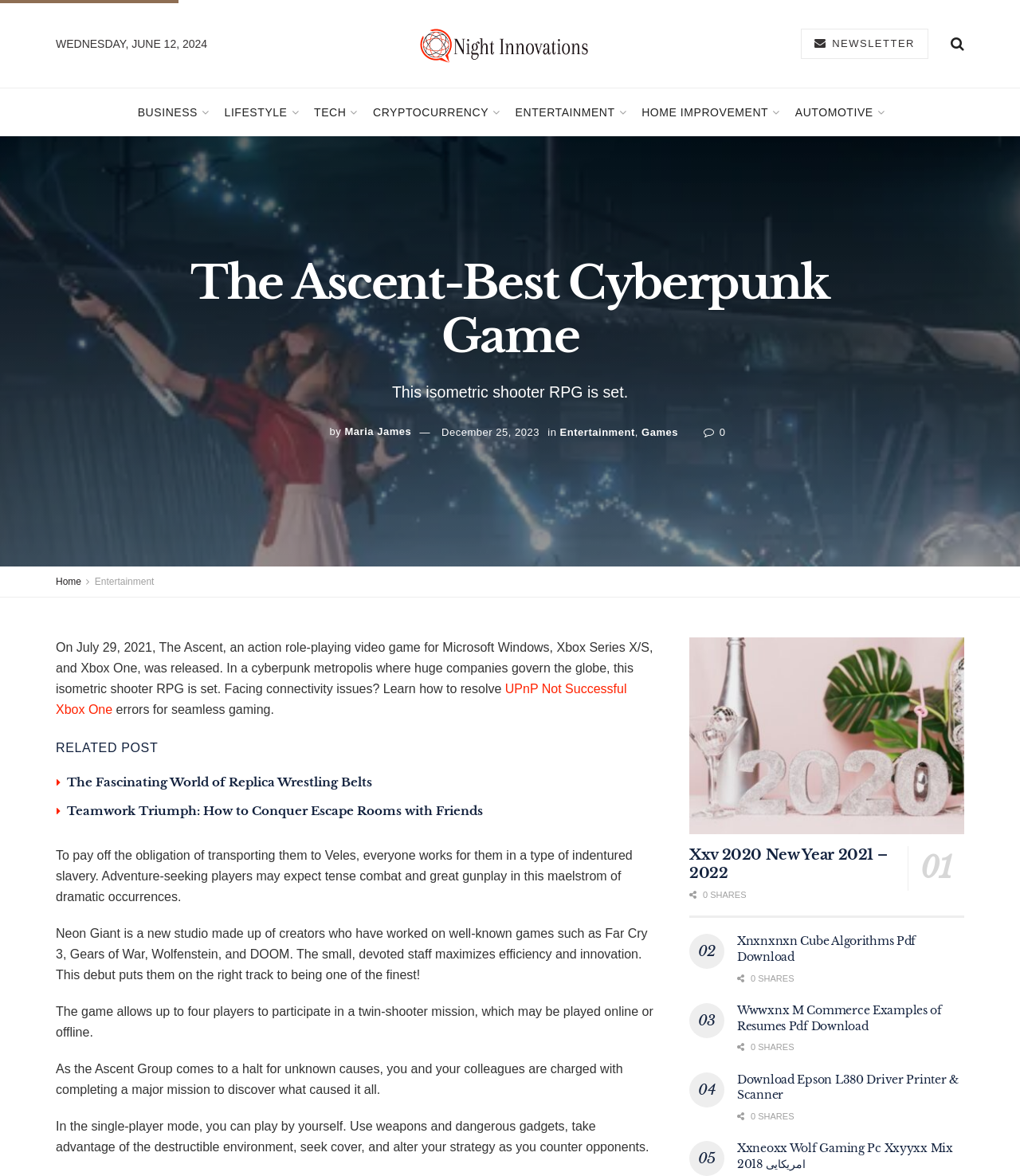What is the release date of The Ascent game?
Answer with a single word or phrase, using the screenshot for reference.

July 29, 2021